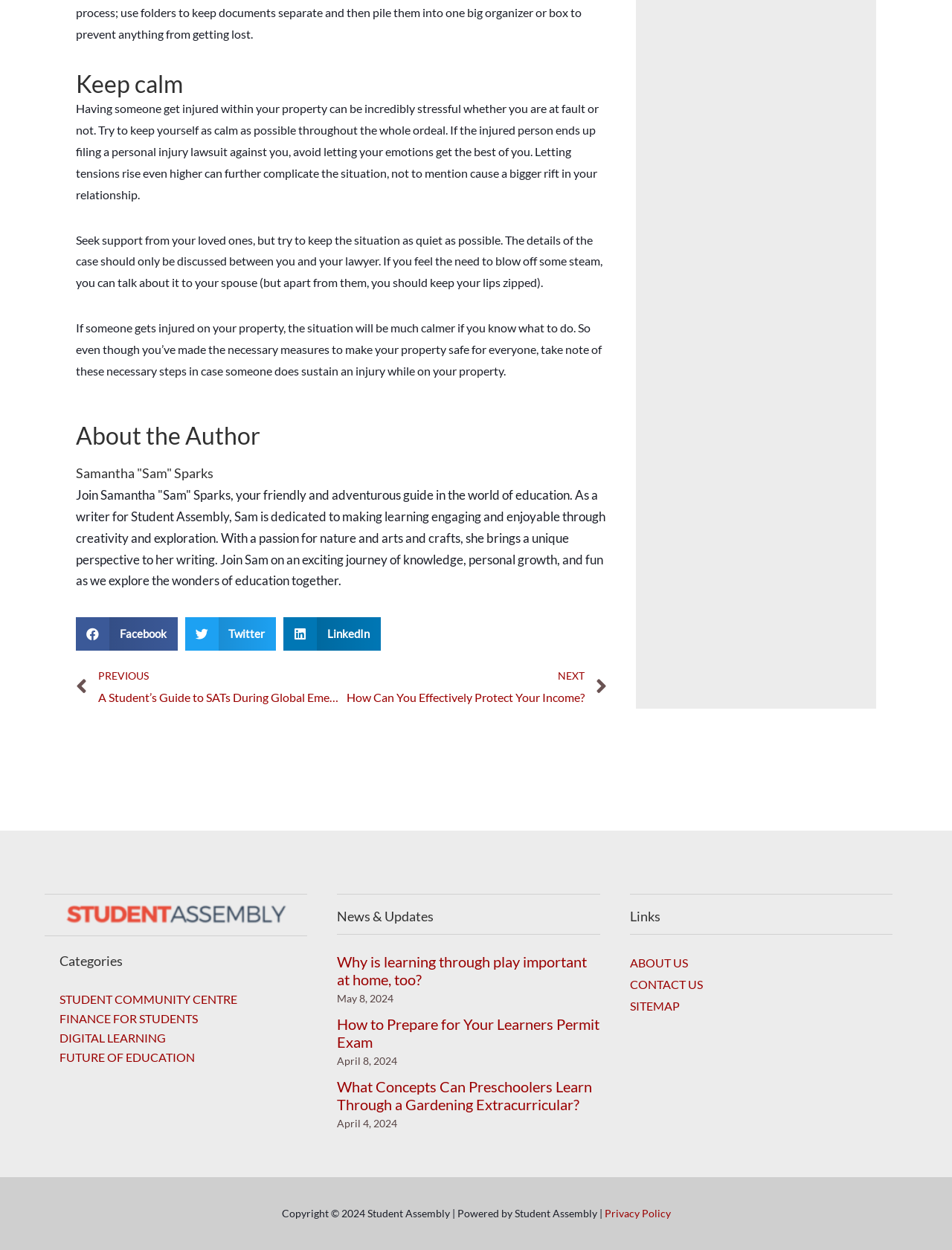Using the information in the image, give a detailed answer to the following question: What is the date of the second article?

I found the date of the second article by looking at the 'News & Updates' section. Under this section, I found an article with a static text 'April 8, 2024' which is the date of the second article.